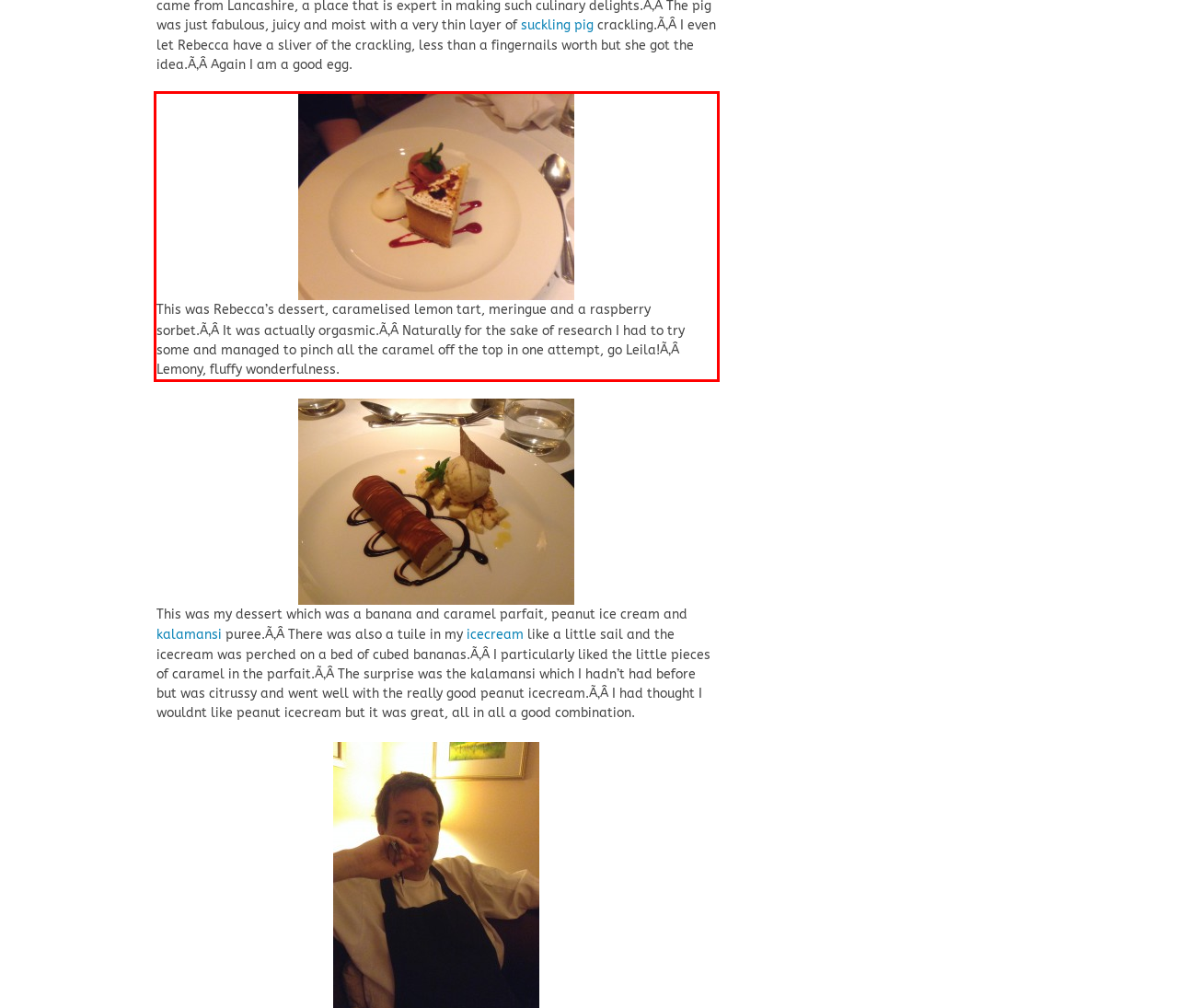You are provided with a webpage screenshot that includes a red rectangle bounding box. Extract the text content from within the bounding box using OCR.

This was Rebecca’s dessert, caramelised lemon tart, meringue and a raspberry sorbet.Ã‚Â It was actually orgasmic.Ã‚Â Naturally for the sake of research I had to try some and managed to pinch all the caramel off the top in one attempt, go Leila!Ã‚Â Lemony, fluffy wonderfulness.